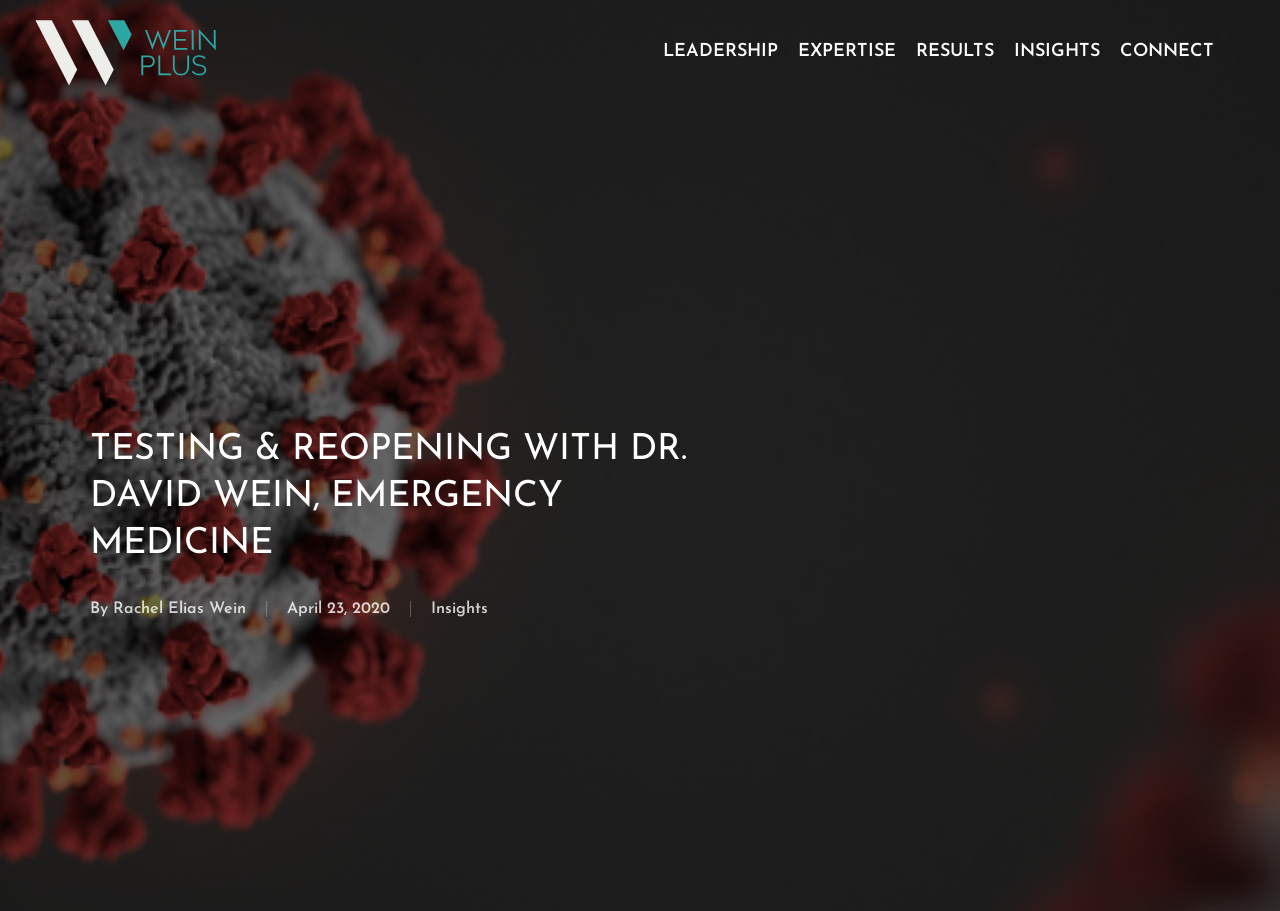Determine the bounding box coordinates of the target area to click to execute the following instruction: "click on the Wein Plus logo."

[0.022, 0.018, 0.179, 0.097]